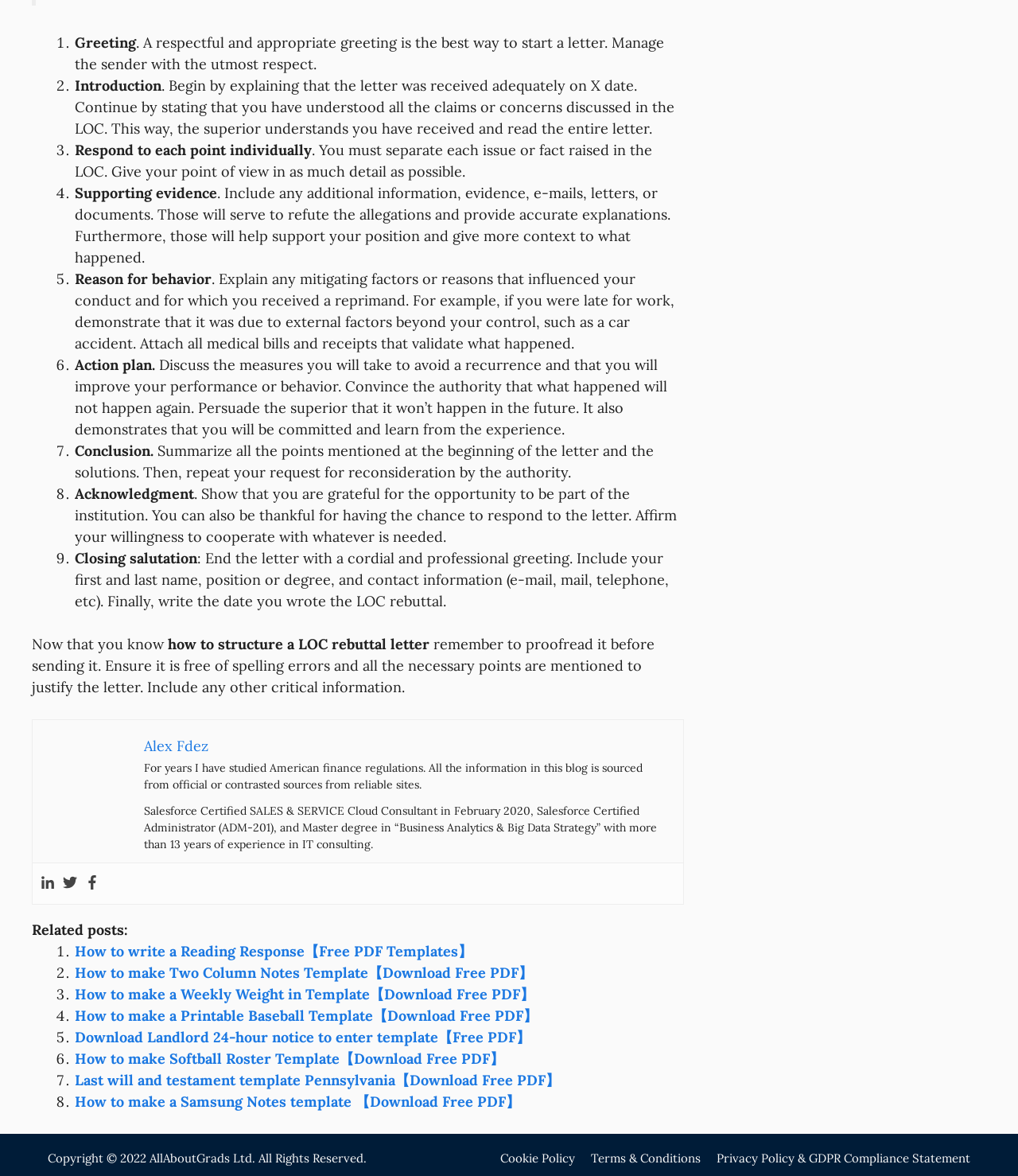Please identify the bounding box coordinates of the element on the webpage that should be clicked to follow this instruction: "Check out the related post on how to write a Reading Response". The bounding box coordinates should be given as four float numbers between 0 and 1, formatted as [left, top, right, bottom].

[0.073, 0.795, 0.464, 0.81]